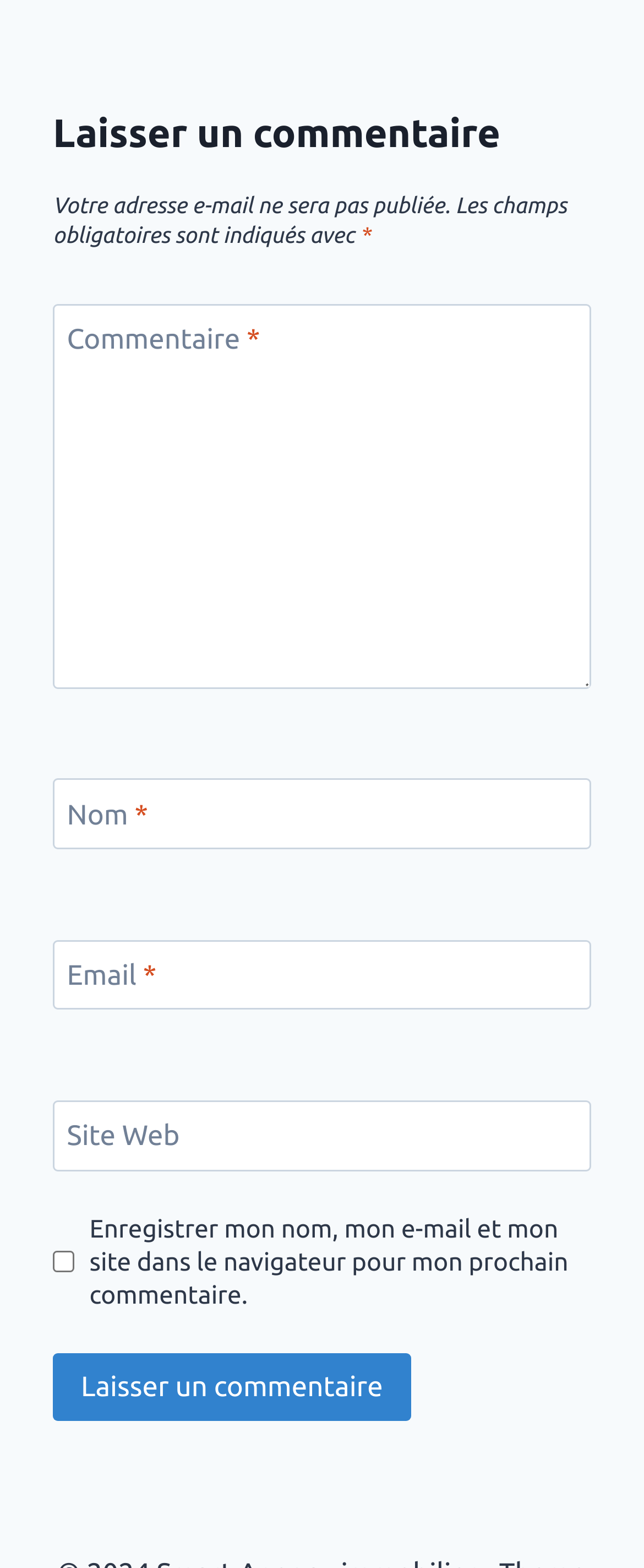What is the default state of the checkbox?
Analyze the screenshot and provide a detailed answer to the question.

The checkbox 'Enregistrer mon nom, mon e-mail et mon site dans le navigateur pour mon prochain commentaire.' has a 'checked' attribute set to False, indicating that it is not checked by default.